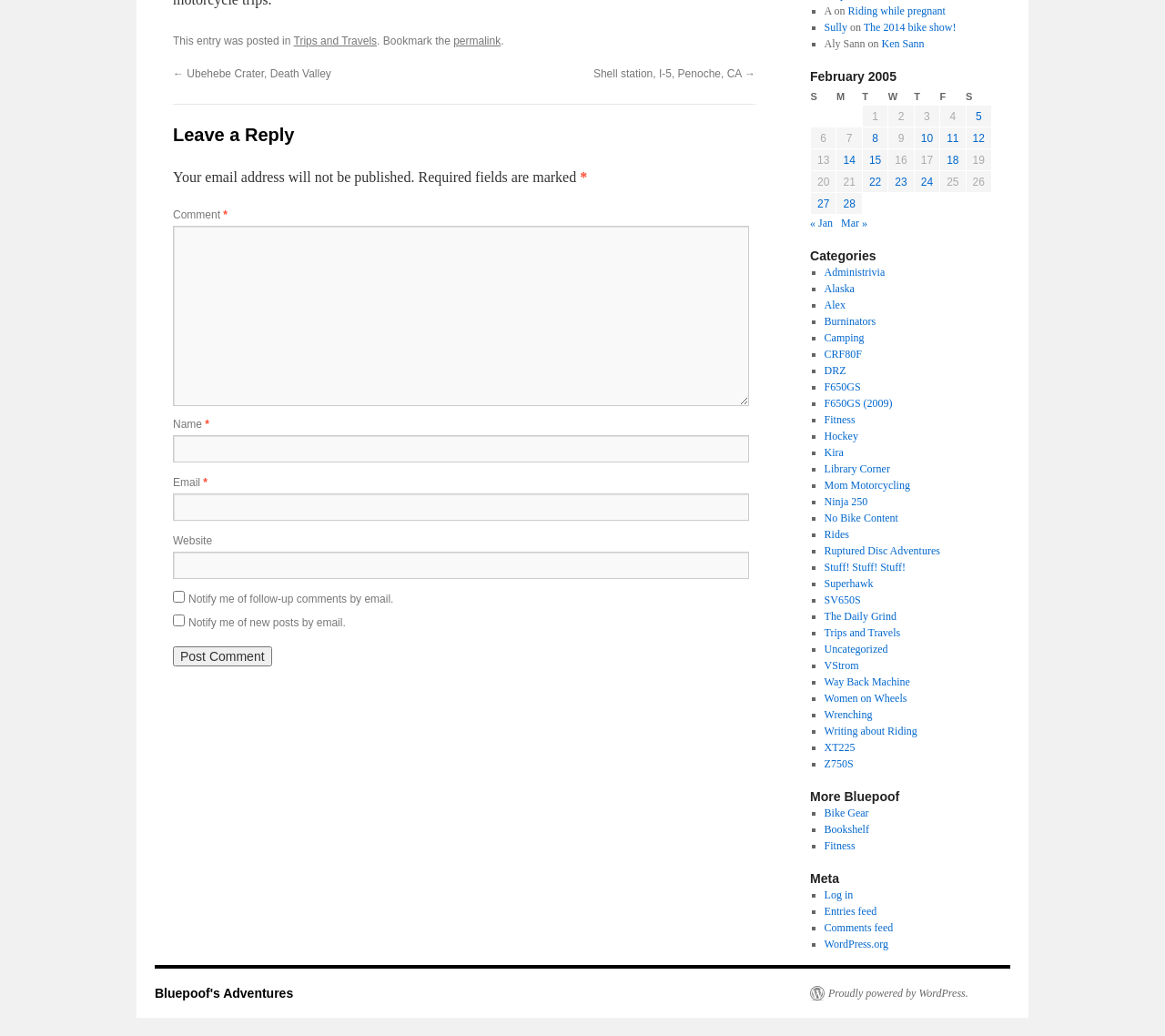Provide the bounding box coordinates for the UI element that is described as: "Rain".

None